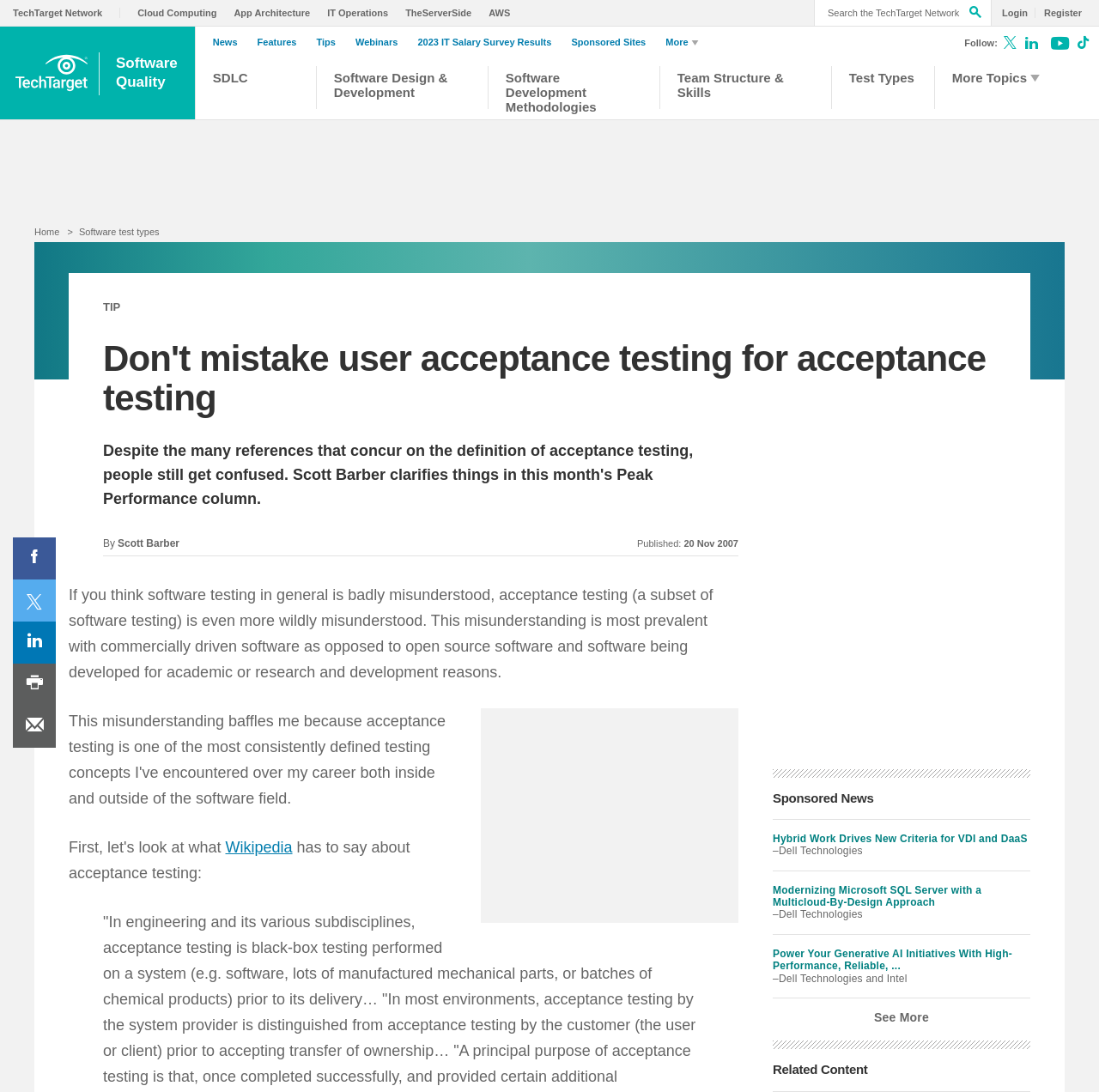Predict the bounding box of the UI element based on the description: "More Topics". The coordinates should be four float numbers between 0 and 1, formatted as [left, top, right, bottom].

[0.866, 0.064, 0.951, 0.1]